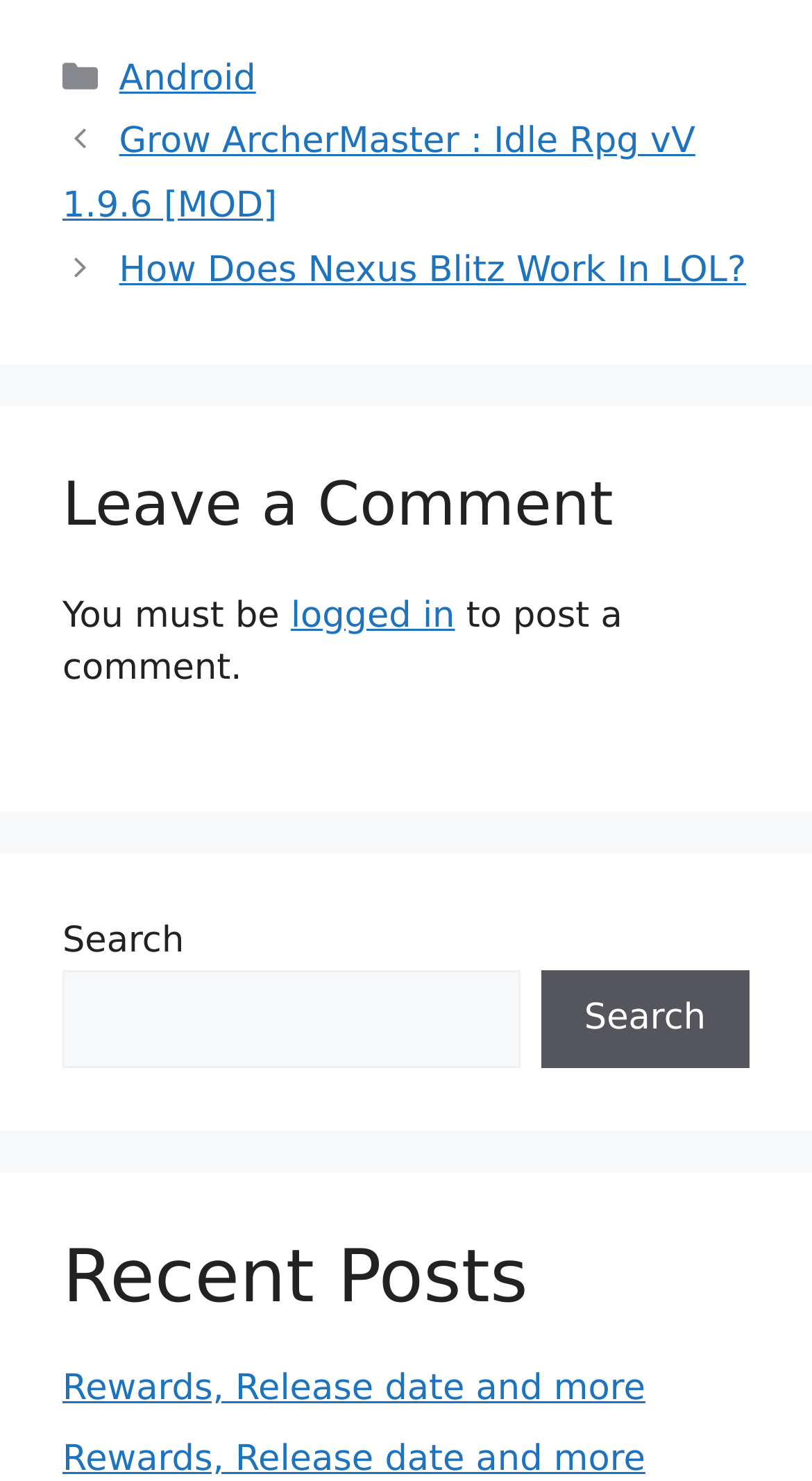Identify the bounding box for the described UI element. Provide the coordinates in (top-left x, top-left y, bottom-right x, bottom-right y) format with values ranging from 0 to 1: logged in

[0.358, 0.402, 0.56, 0.43]